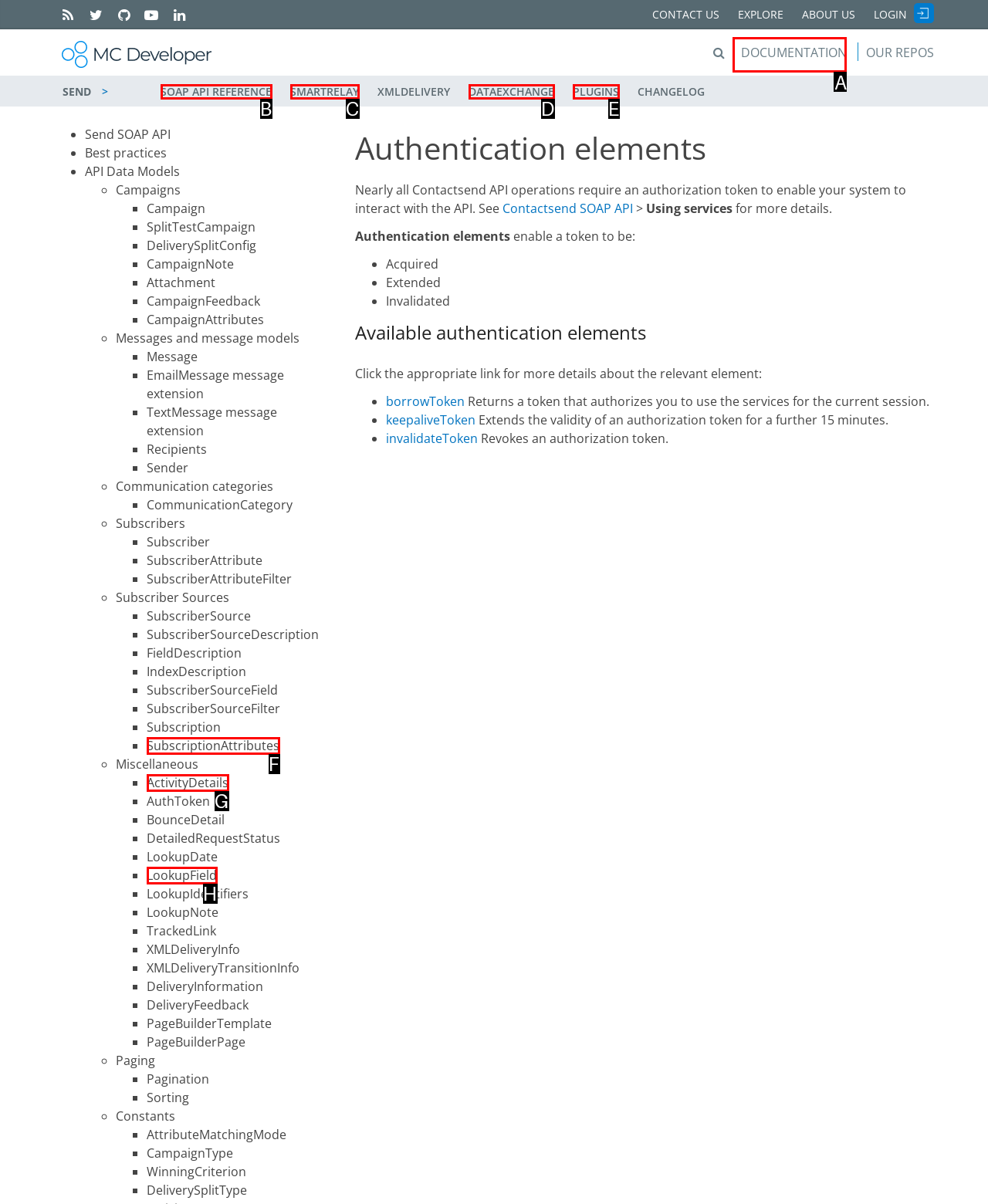Point out the correct UI element to click to carry out this instruction: Click the 'DOCUMENTATION' link
Answer with the letter of the chosen option from the provided choices directly.

A